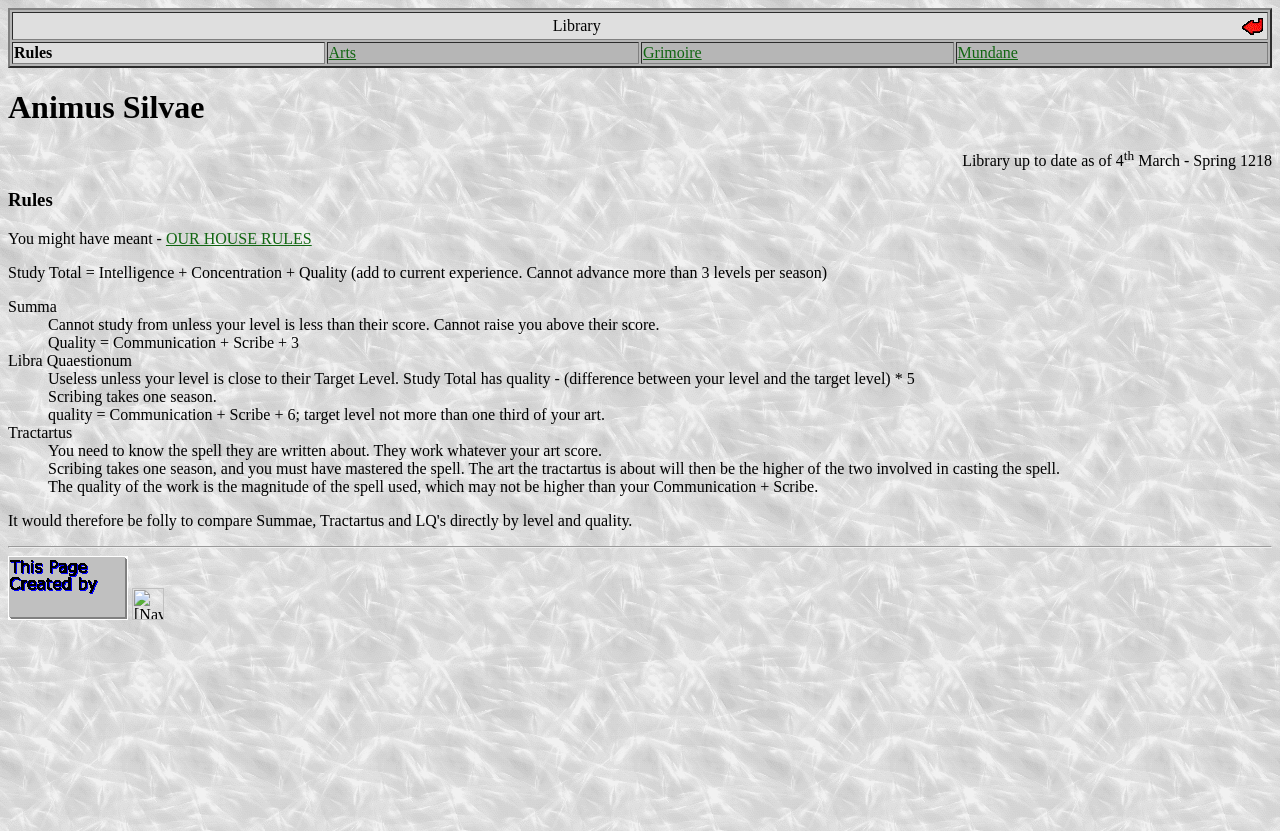Identify the bounding box for the described UI element: "parent_node: Library".

[0.006, 0.729, 0.1, 0.749]